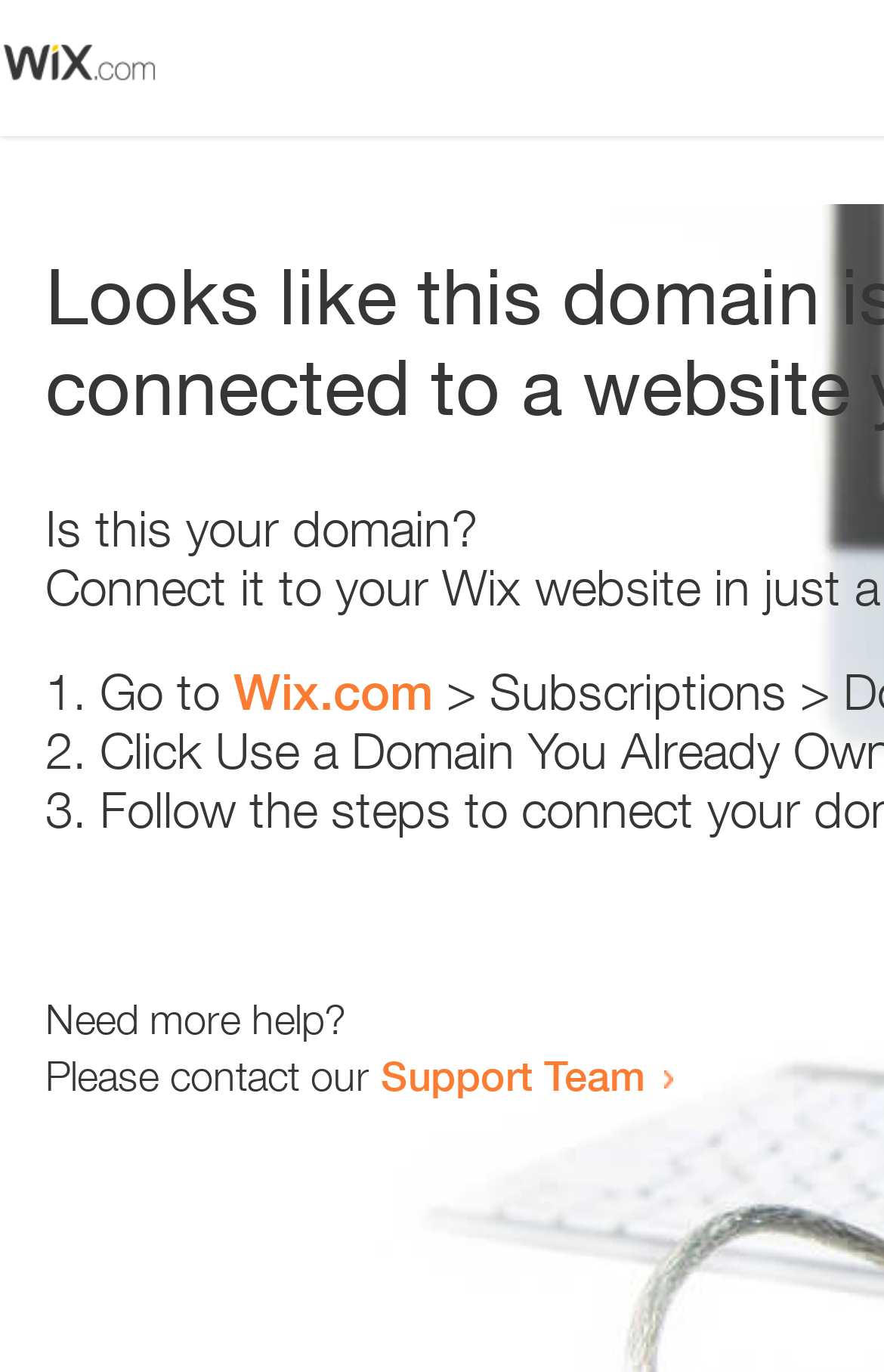Locate the bounding box coordinates of the UI element described by: "Wix.com". The bounding box coordinates should consist of four float numbers between 0 and 1, i.e., [left, top, right, bottom].

[0.264, 0.483, 0.49, 0.526]